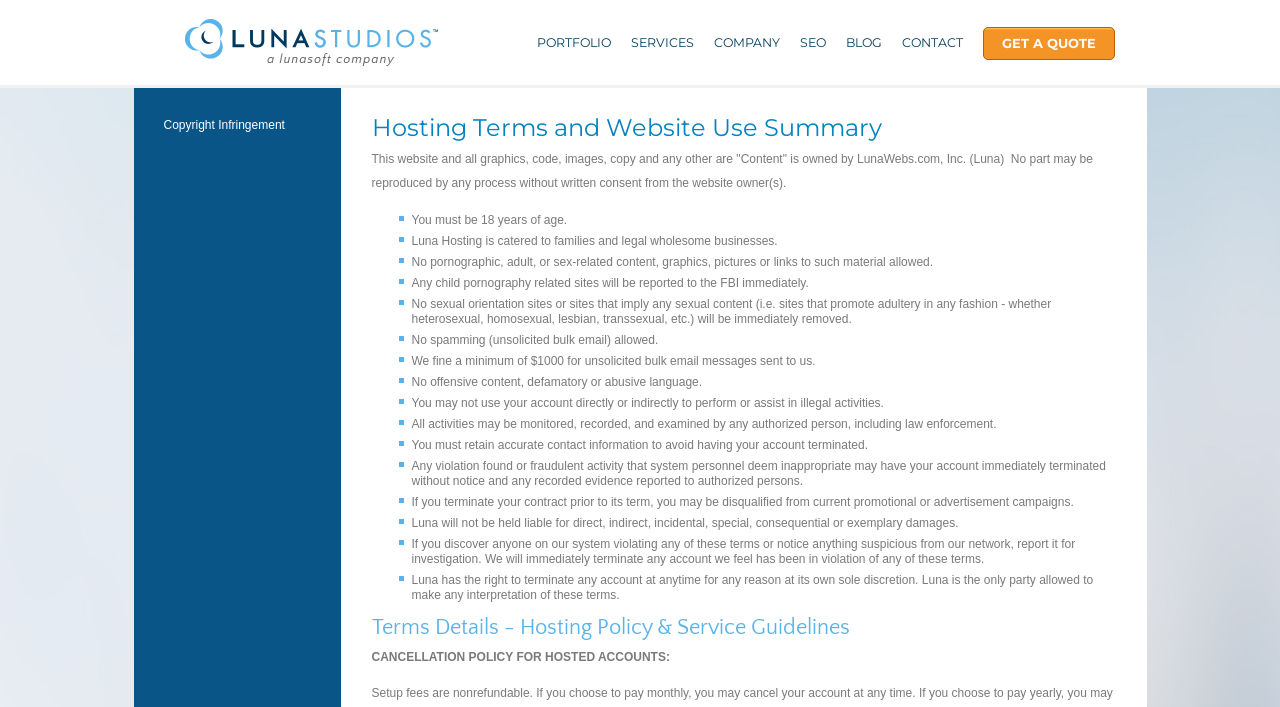What is the minimum fine for unsolicited bulk email?
Please provide a single word or phrase as the answer based on the screenshot.

$1000